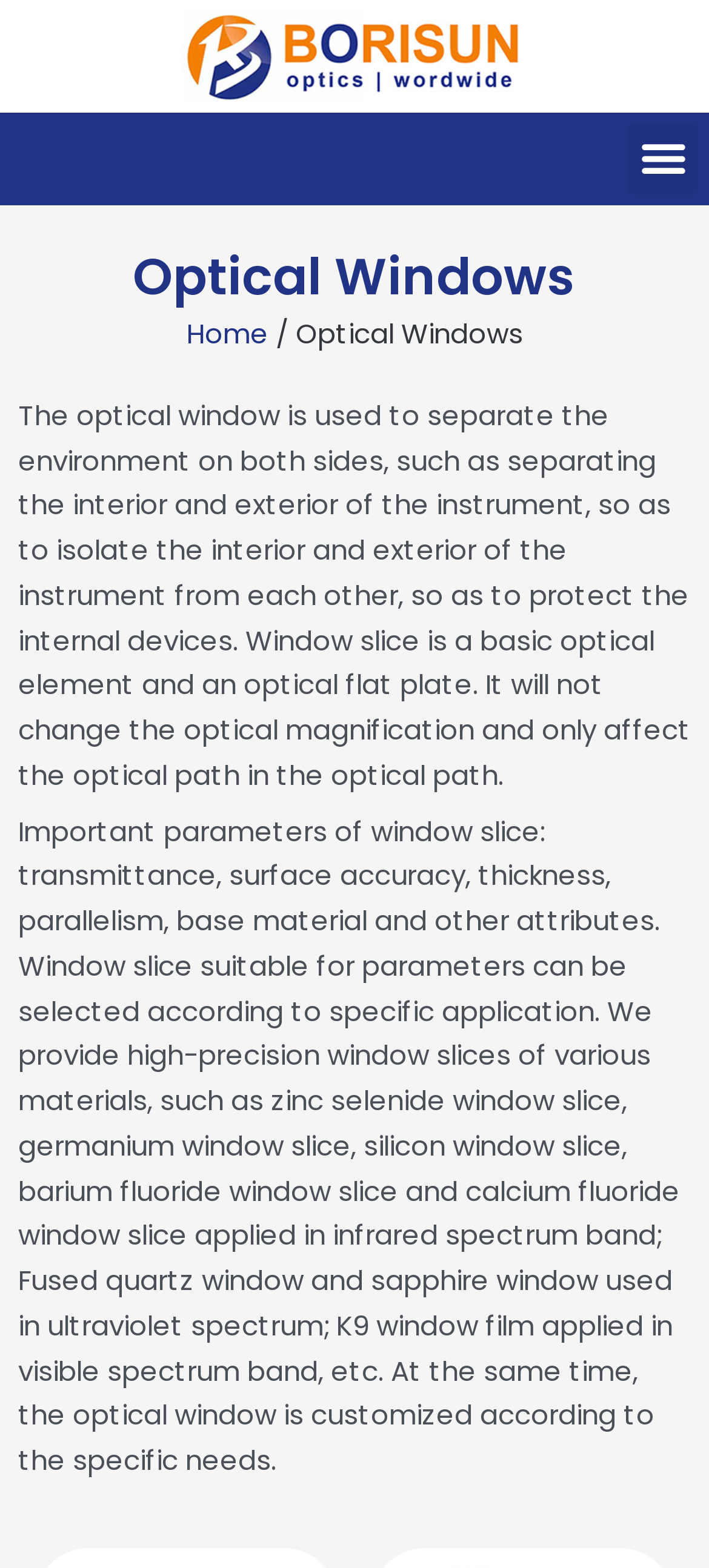Can the company customize optical windows?
Please provide a single word or phrase as your answer based on the screenshot.

Yes